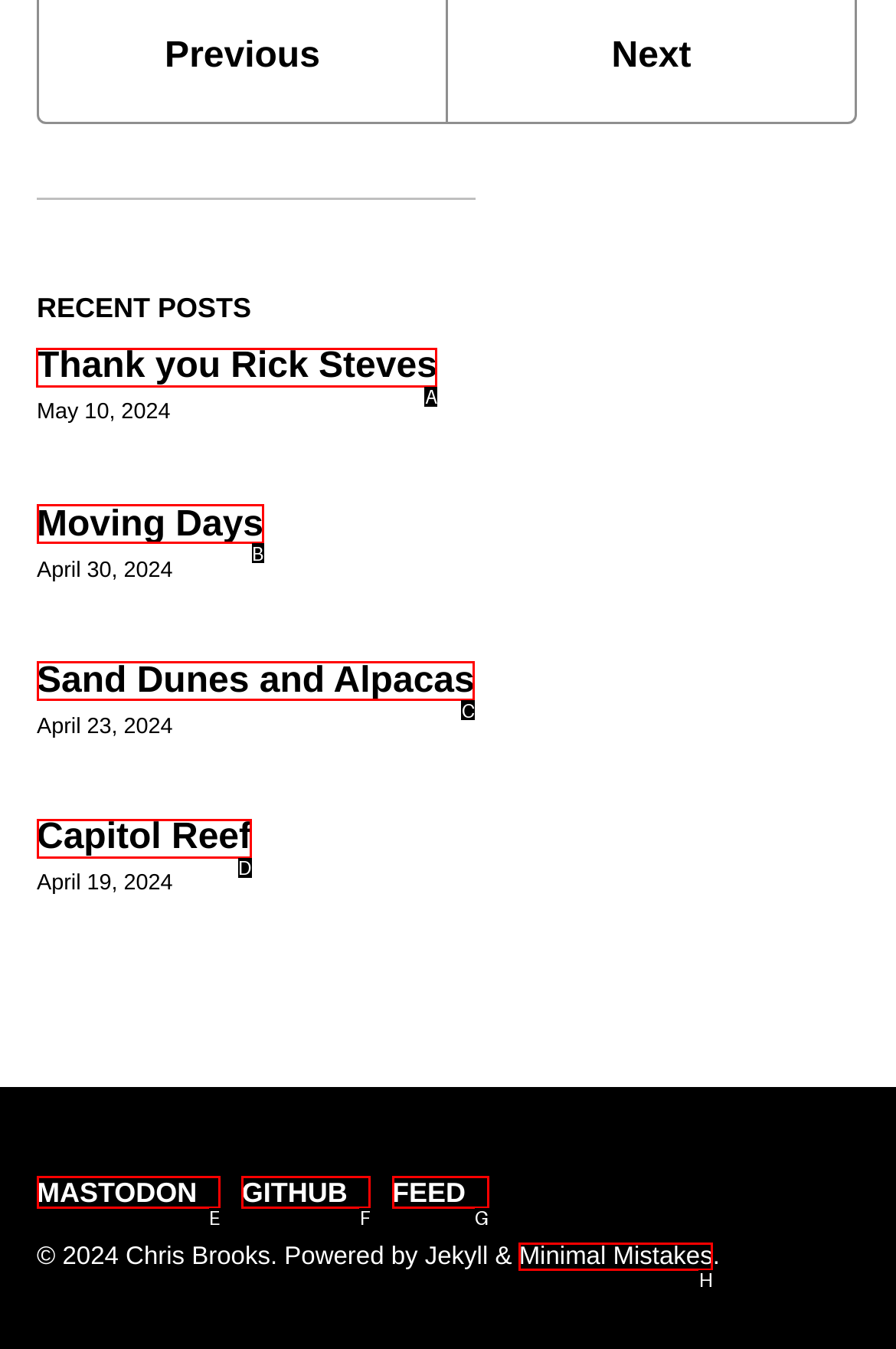Indicate the HTML element that should be clicked to perform the task: view recent post 'Thank you Rick Steves' Reply with the letter corresponding to the chosen option.

A